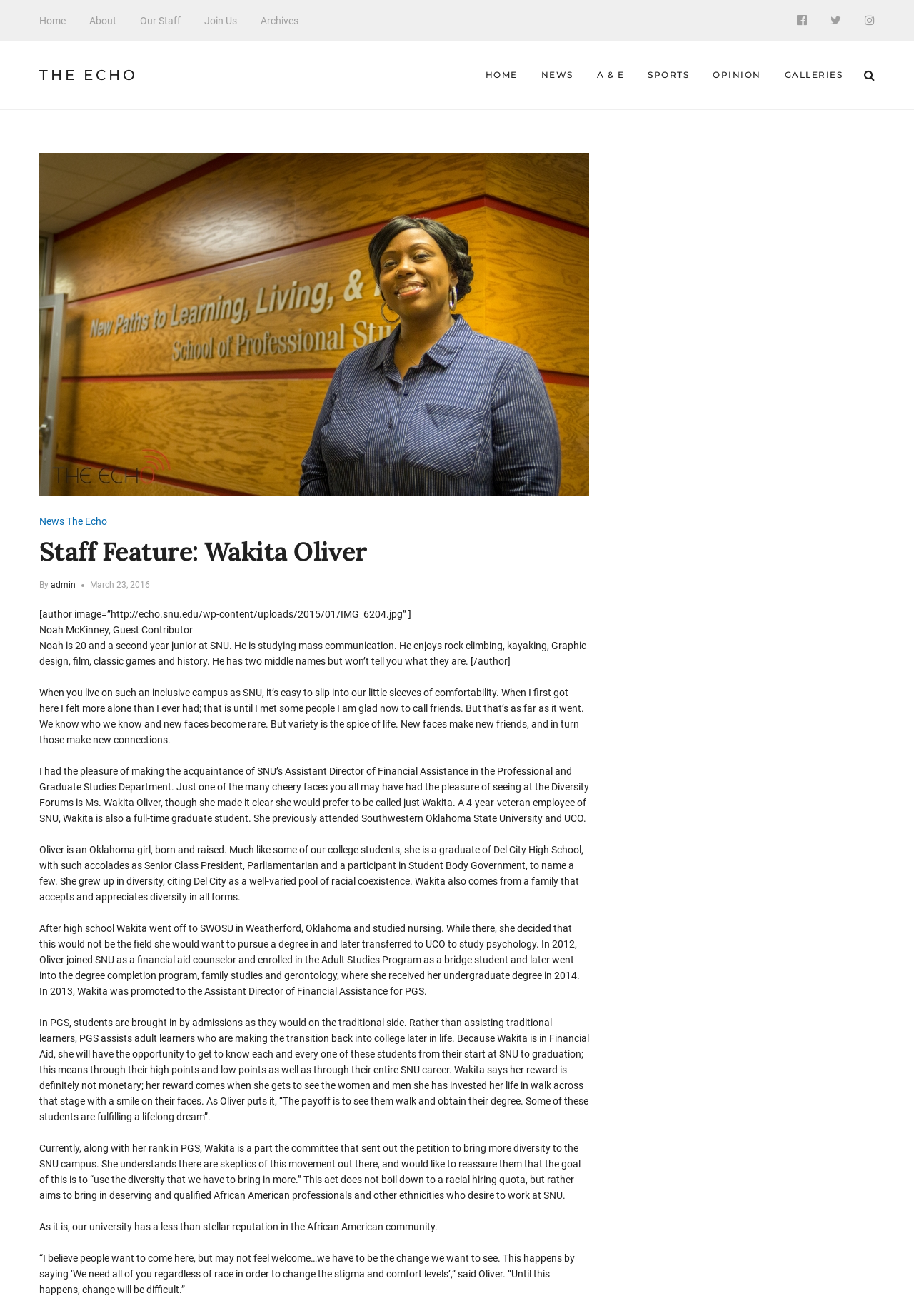Based on the image, give a detailed response to the question: What is the name of the staff featured?

The name of the staff featured can be found in the heading 'Staff Feature: Wakita Oliver' and also in the text 'I had the pleasure of making the acquaintance of SNU’s Assistant Director of Financial Assistance in the Professional and Graduate Studies Department. Just one of the many cheery faces you all may have had the pleasure of seeing at the Diversity Forums is Ms. Wakita Oliver, though she made it clear she would prefer to be called just Wakita.'